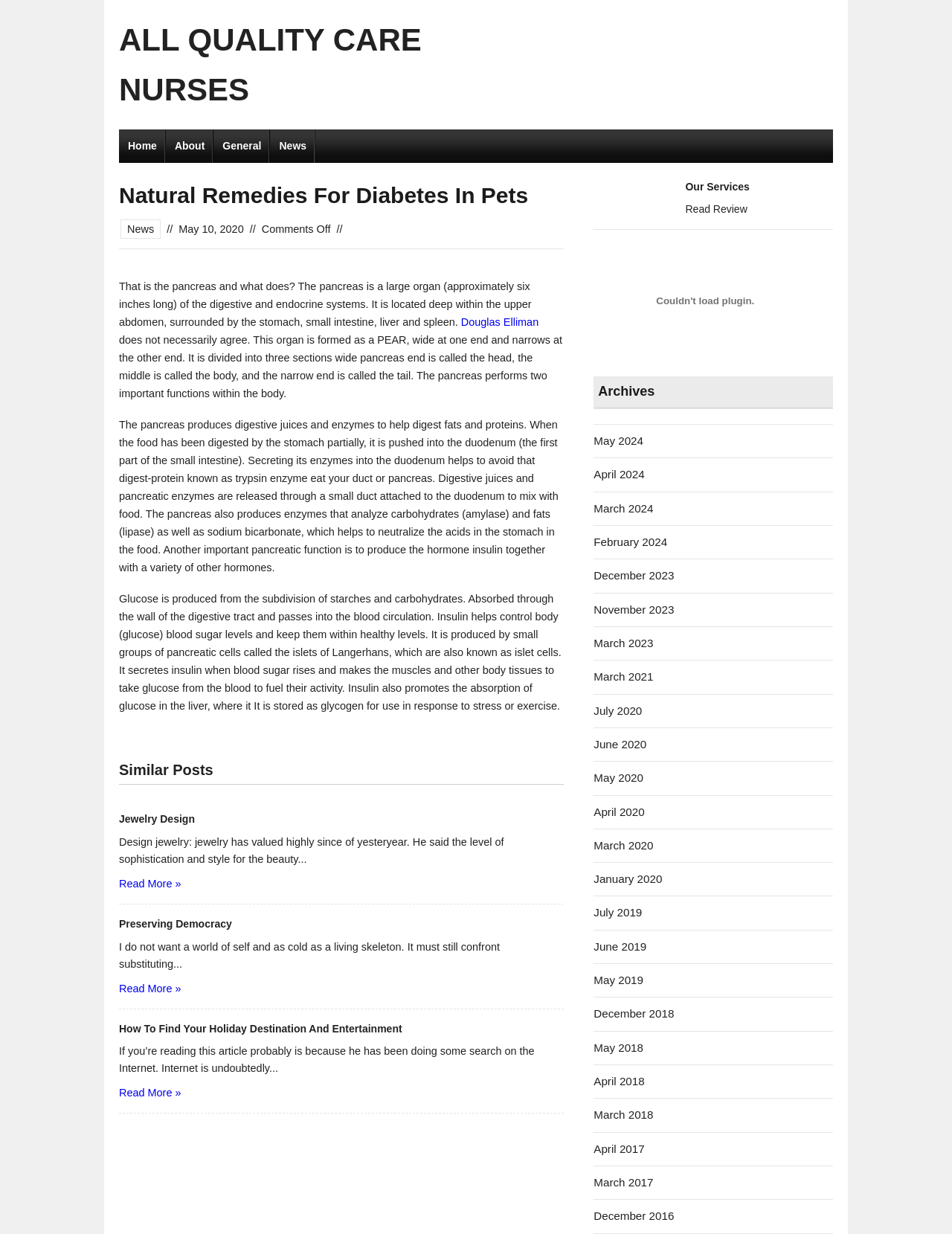What is the name of the section of the small intestine where digestive juices are released?
Based on the screenshot, give a detailed explanation to answer the question.

The webpage states that the pancreas releases its digestive juices into the duodenum, which is the first part of the small intestine, to help digest food.